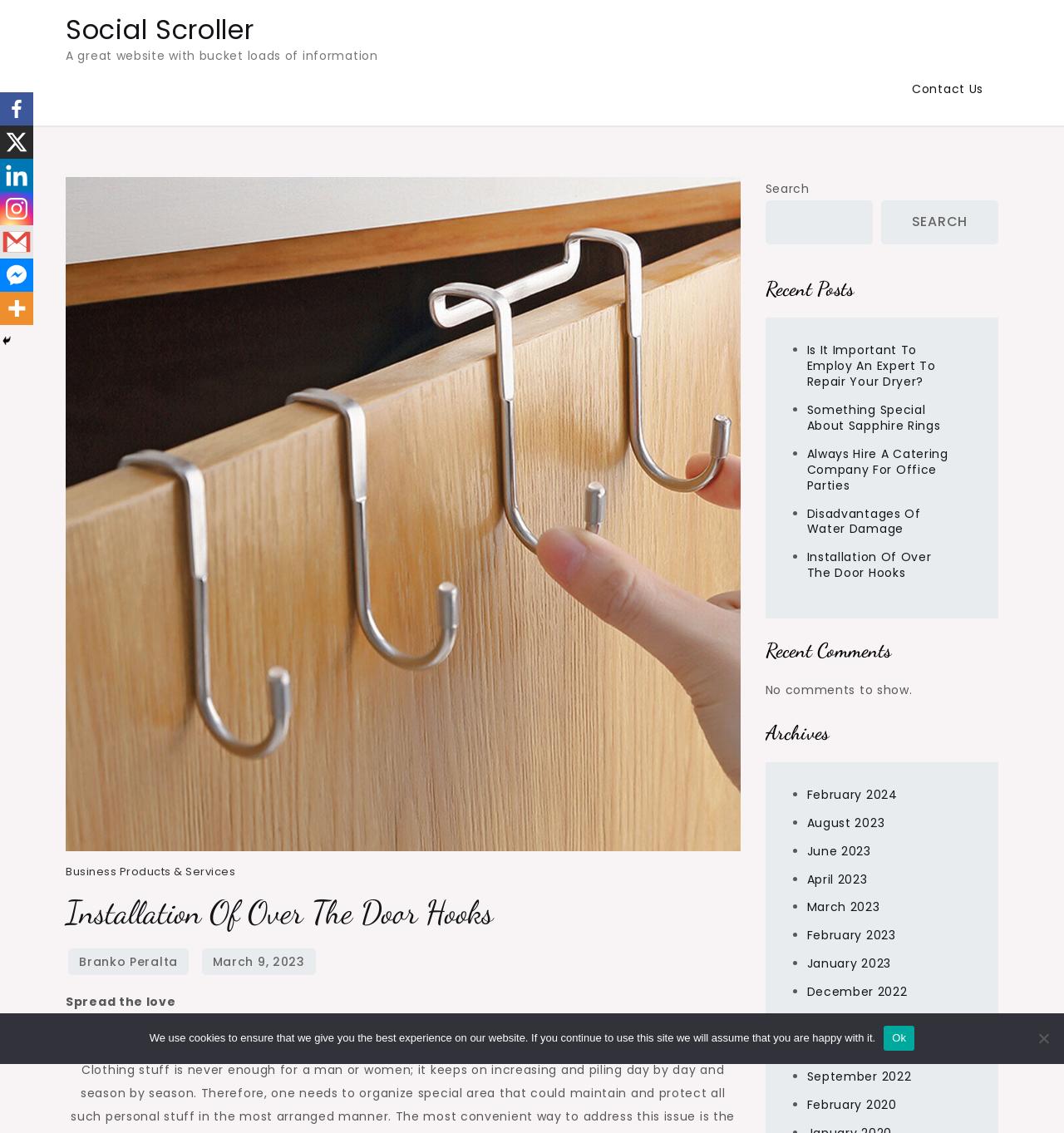Please locate the clickable area by providing the bounding box coordinates to follow this instruction: "Search for something".

[0.719, 0.156, 0.938, 0.215]